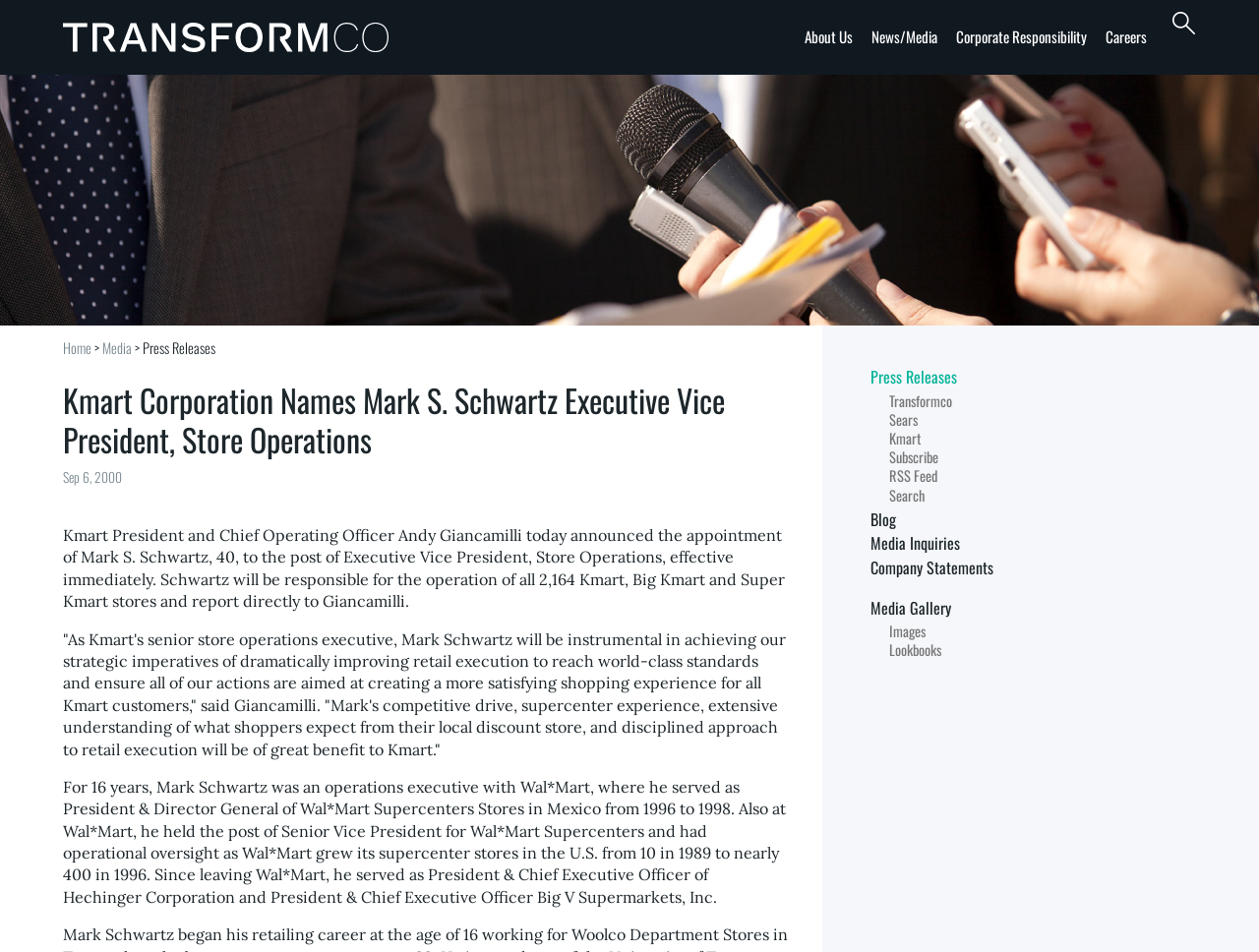Please determine the bounding box coordinates of the clickable area required to carry out the following instruction: "Read the press release". The coordinates must be four float numbers between 0 and 1, represented as [left, top, right, bottom].

[0.081, 0.354, 0.105, 0.376]